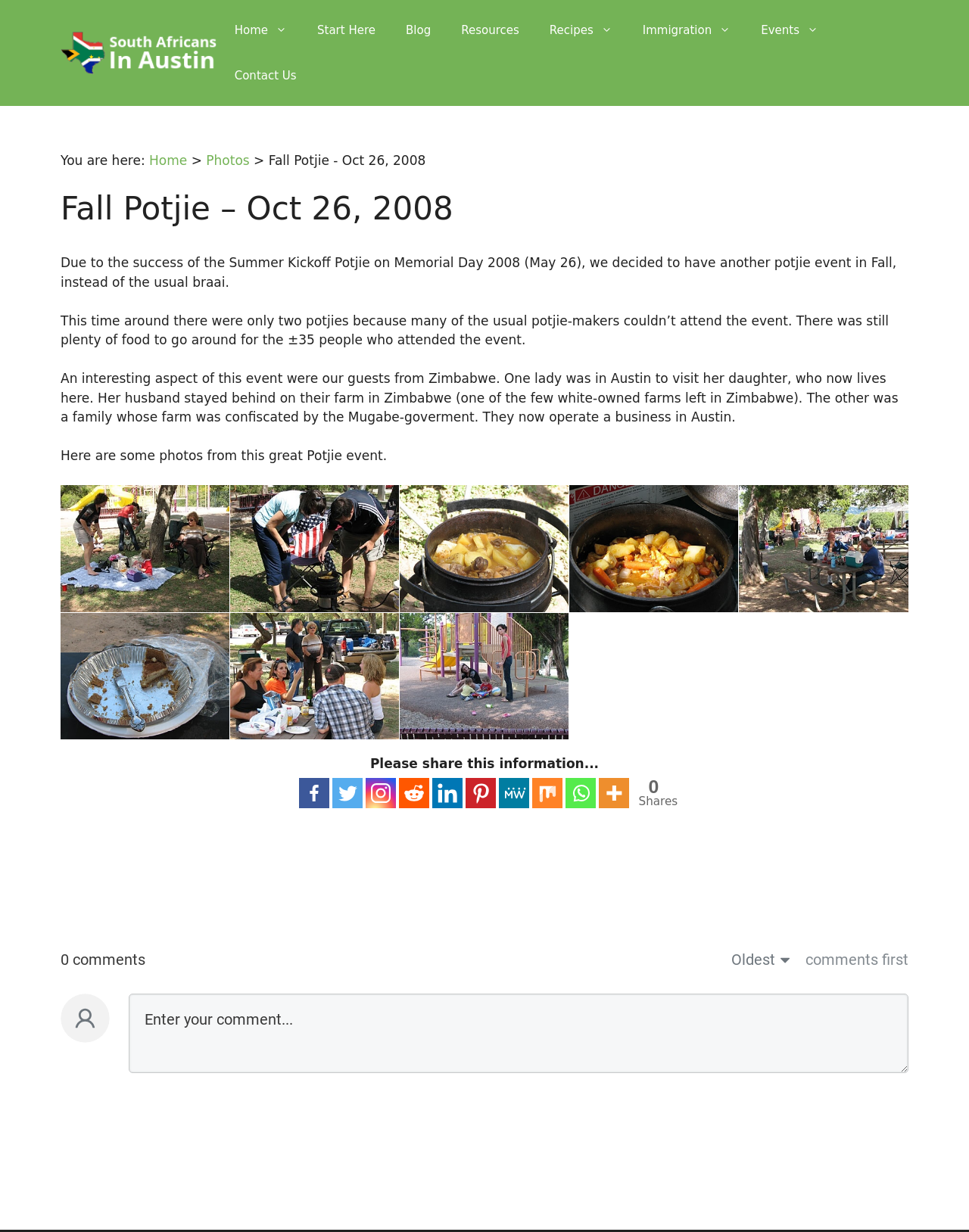Please provide the main heading of the webpage content.

Fall Potjie – Oct 26, 2008